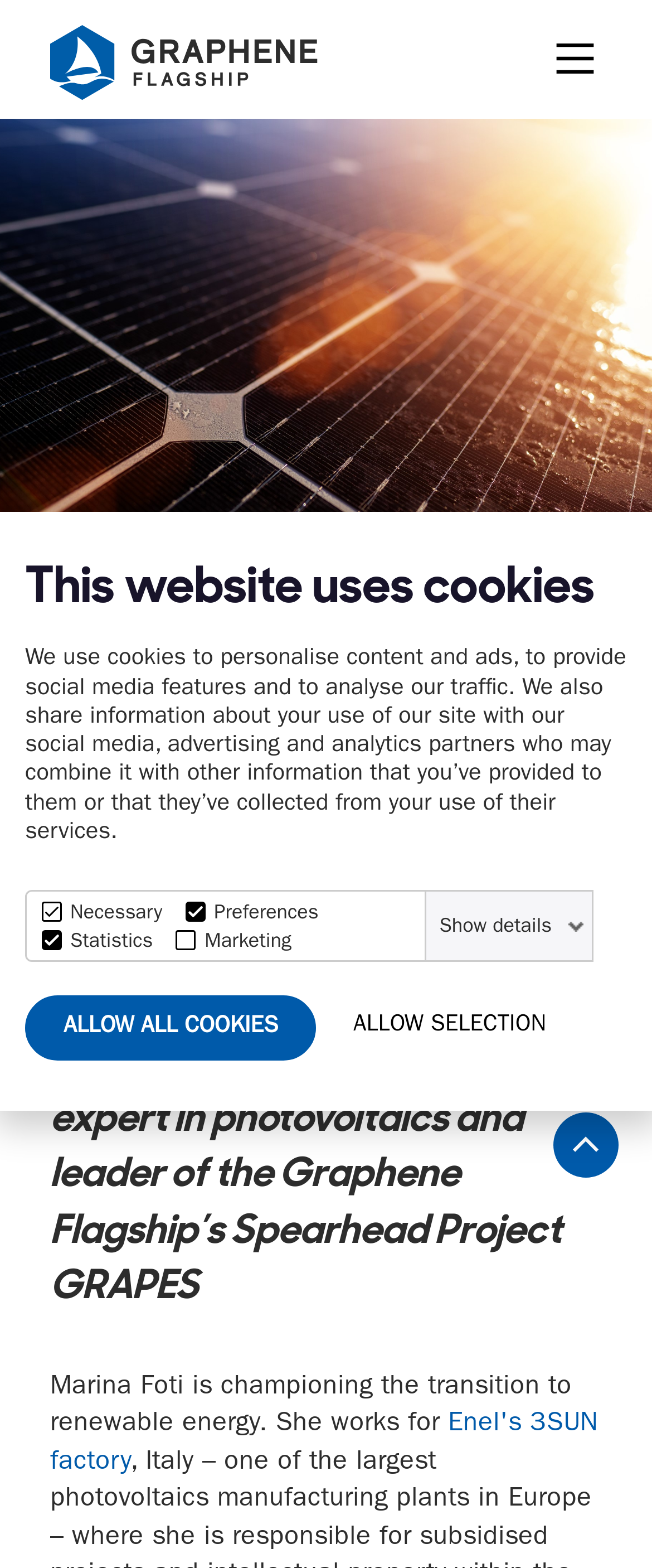What is the name of the logo in the top-left corner?
Please provide a single word or phrase in response based on the screenshot.

Graphene Flagship logo